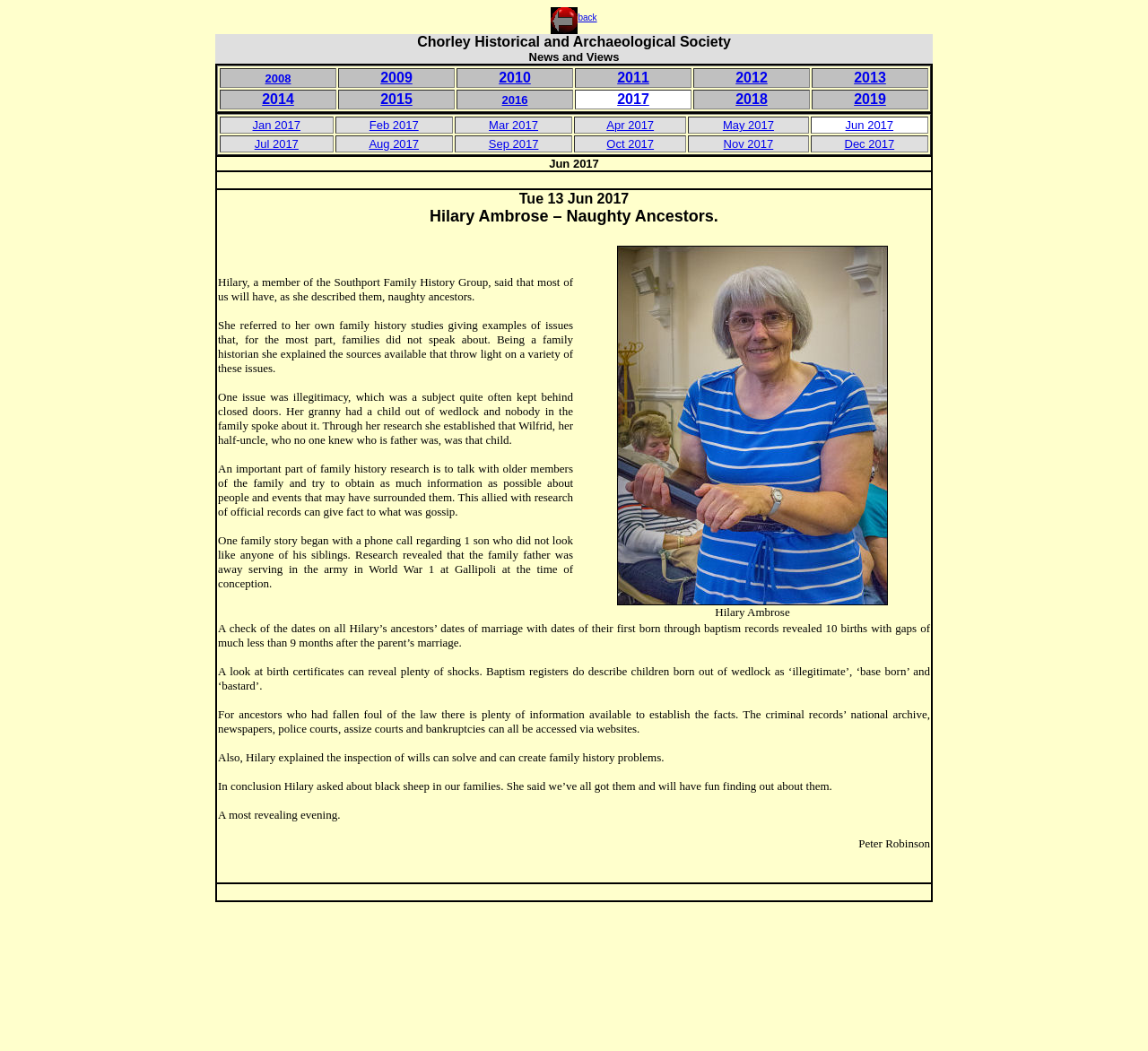Using the provided element description: "Apr 2017", determine the bounding box coordinates of the corresponding UI element in the screenshot.

[0.528, 0.113, 0.57, 0.125]